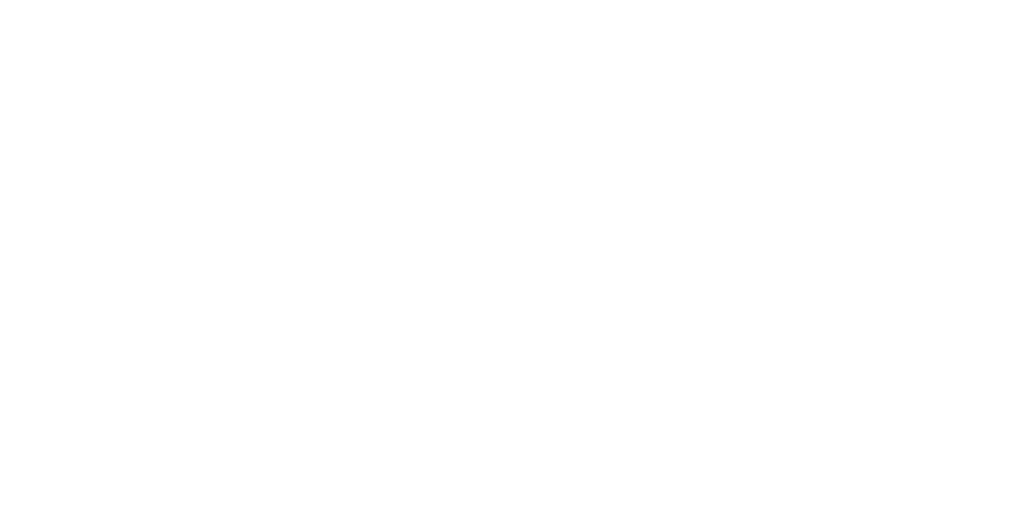Utilize the details in the image to thoroughly answer the following question: What kind of environment is created for clients?

The image contributes to the narrative of a welcoming and supportive environment where clients can feel at ease and embrace their individuality, making them comfortable during the photography session.